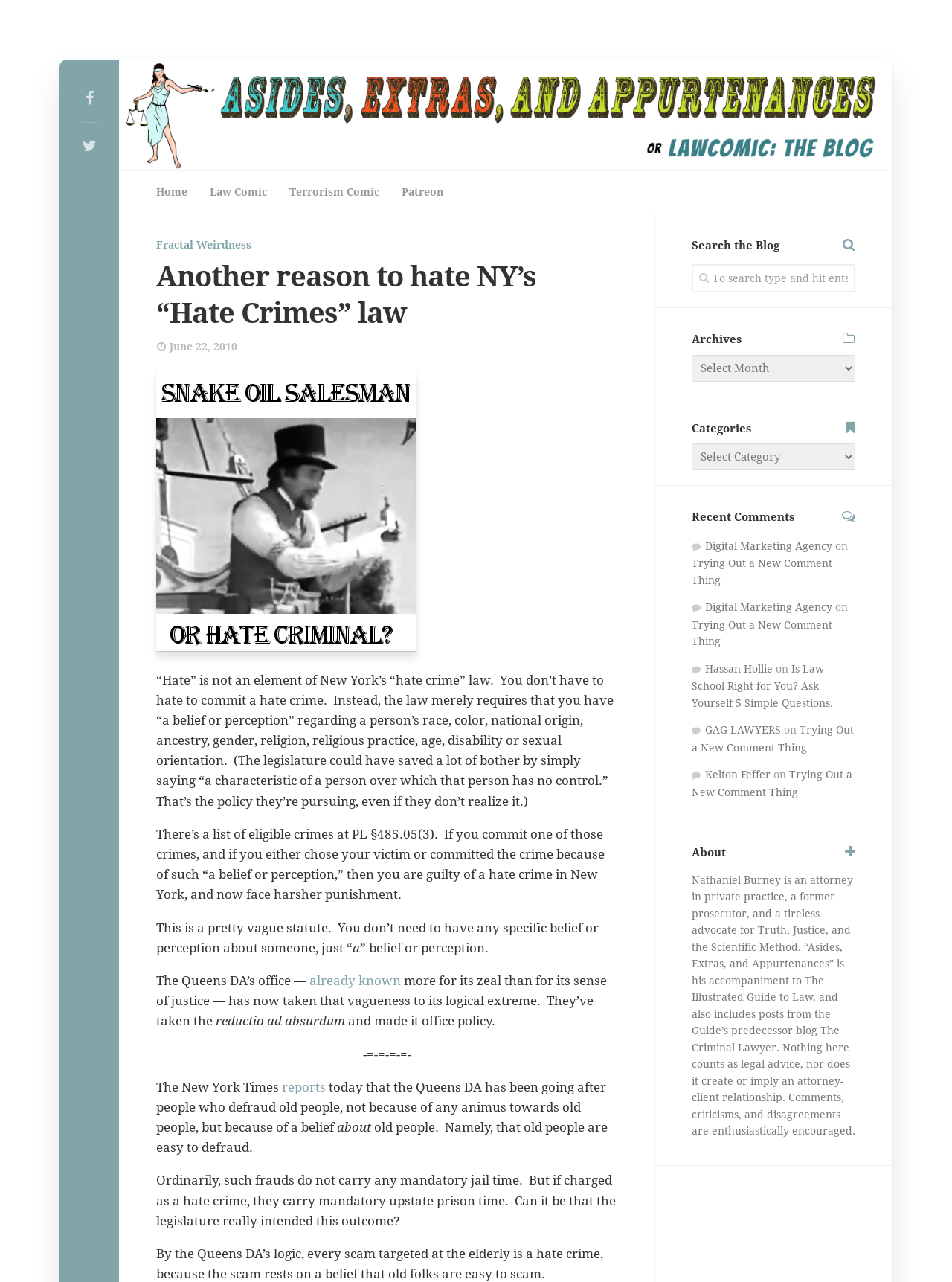Show the bounding box coordinates for the element that needs to be clicked to execute the following instruction: "Click the 'Law Comic' link". Provide the coordinates in the form of four float numbers between 0 and 1, i.e., [left, top, right, bottom].

[0.22, 0.133, 0.28, 0.167]